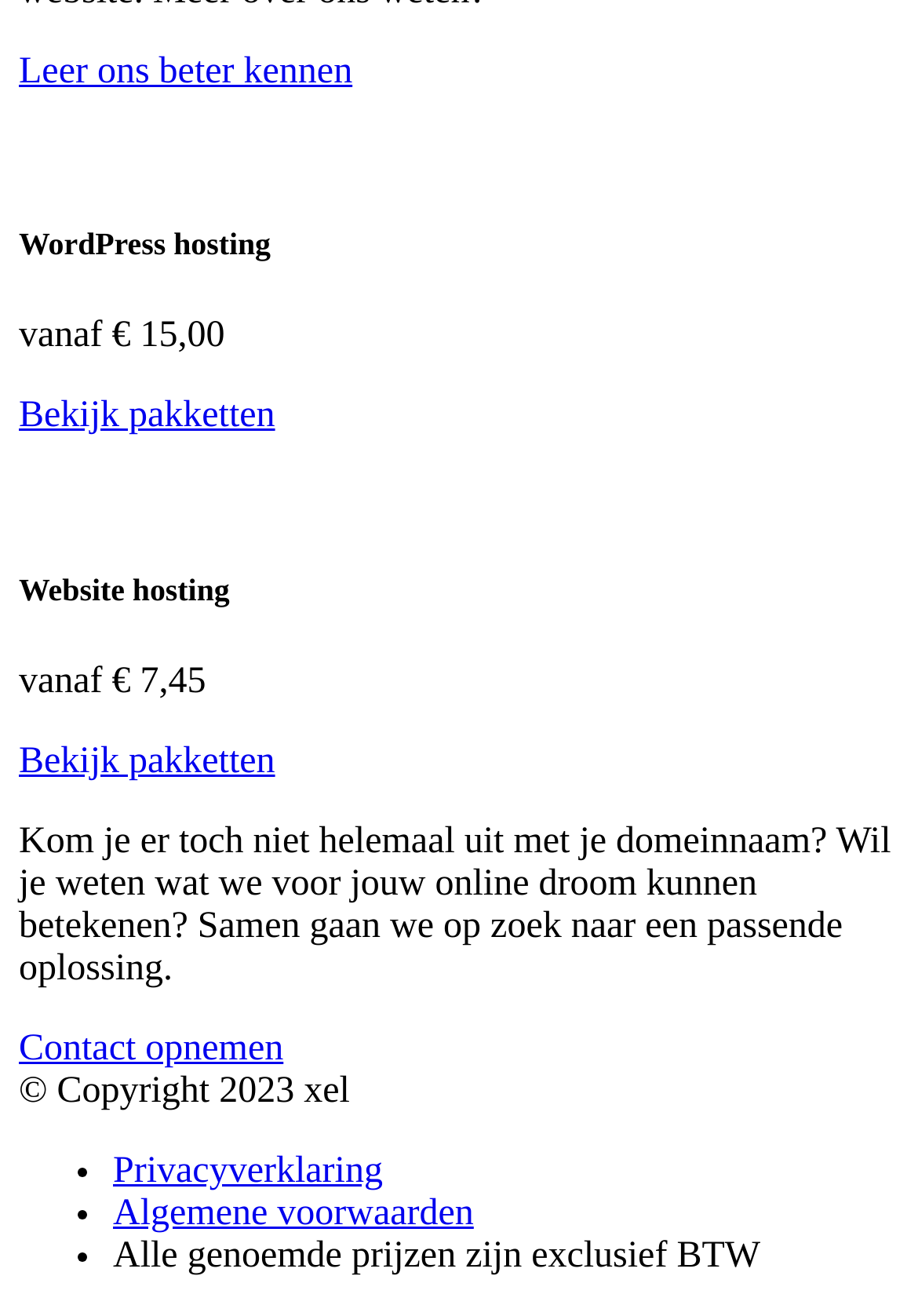What is the starting price of WordPress hosting?
Please look at the screenshot and answer using one word or phrase.

€ 15,00